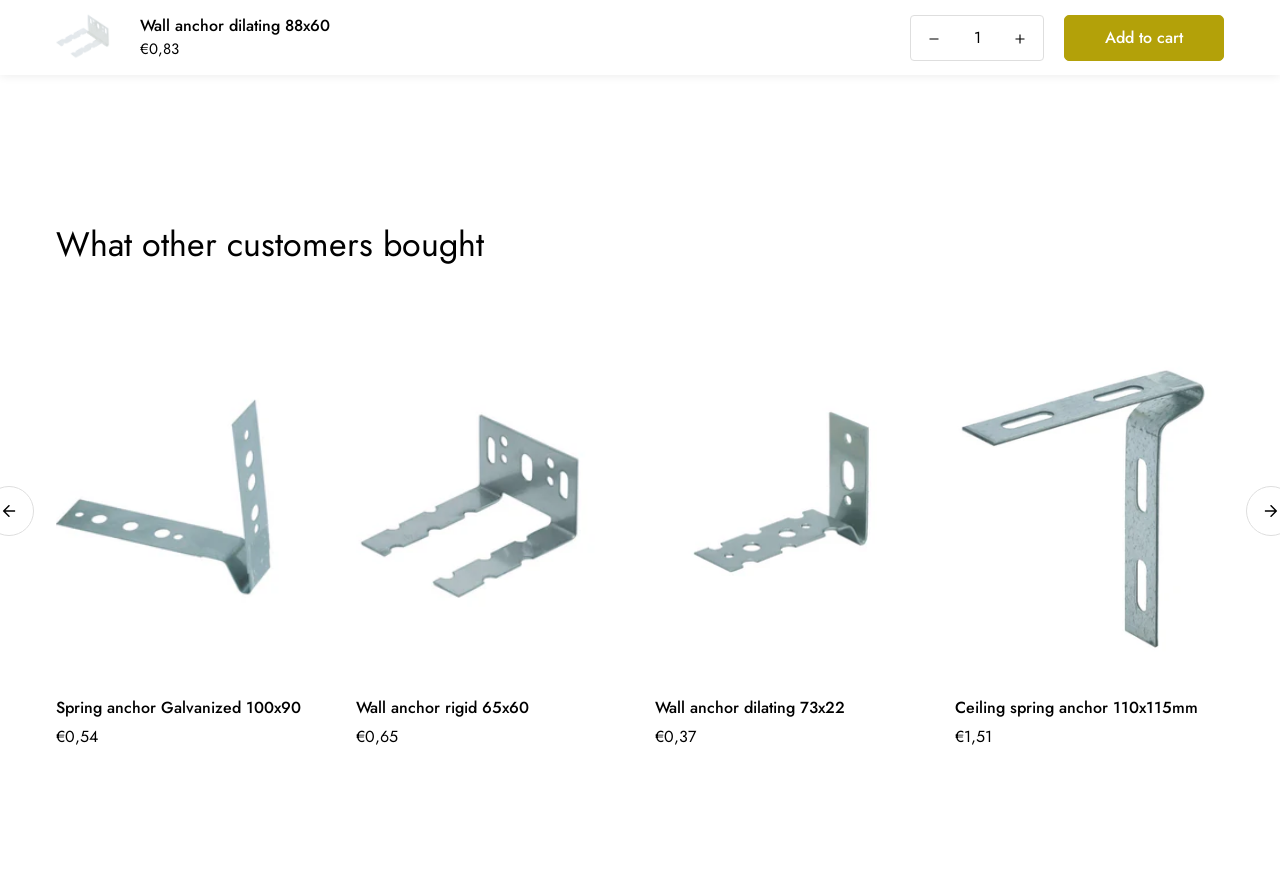Determine the bounding box coordinates of the clickable region to follow the instruction: "Decrease quantity of Wall anchor dilating 88x60 by one".

[0.712, 0.018, 0.748, 0.071]